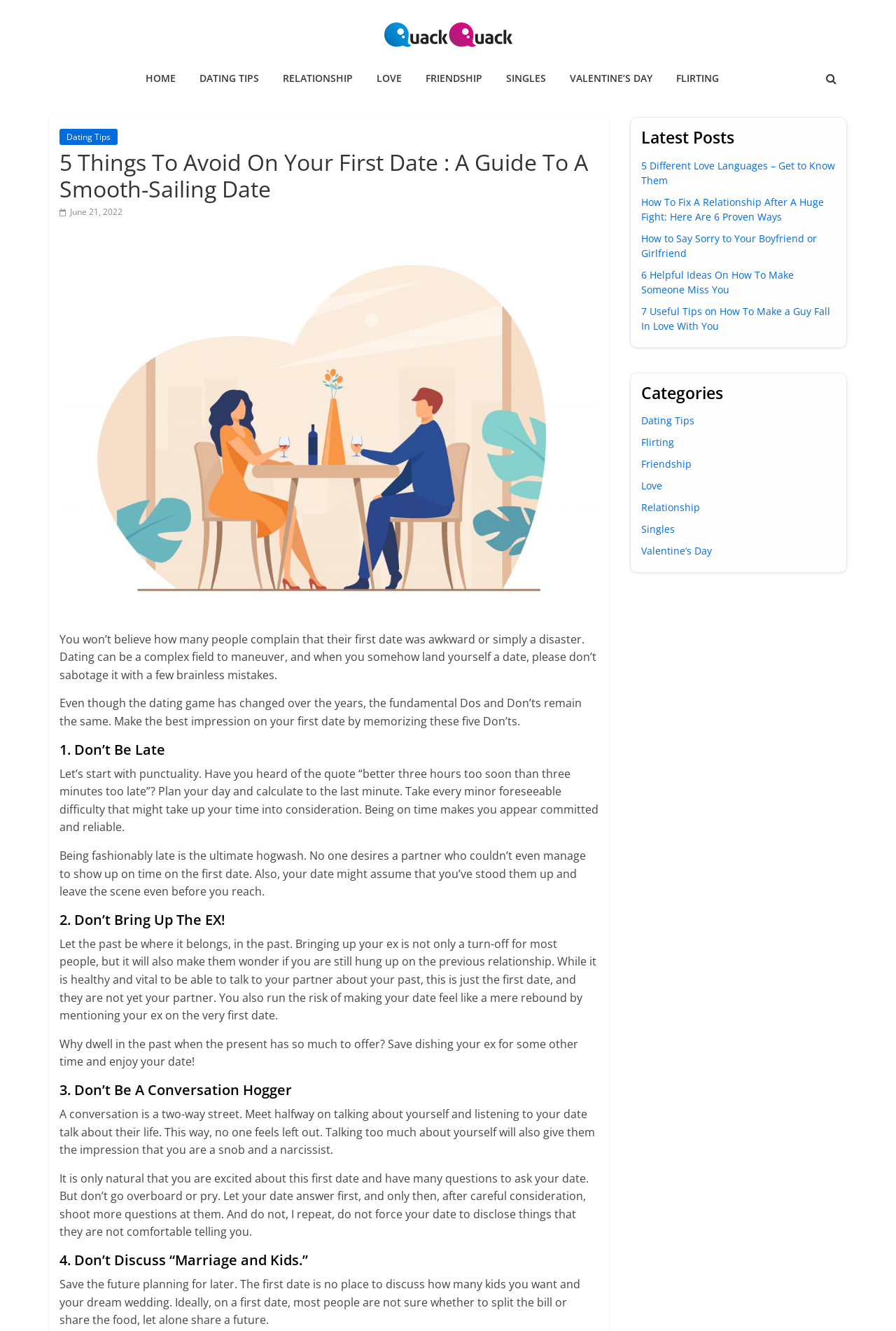Indicate the bounding box coordinates of the clickable region to achieve the following instruction: "Click on the 'DATING TIPS' link."

[0.211, 0.047, 0.301, 0.072]